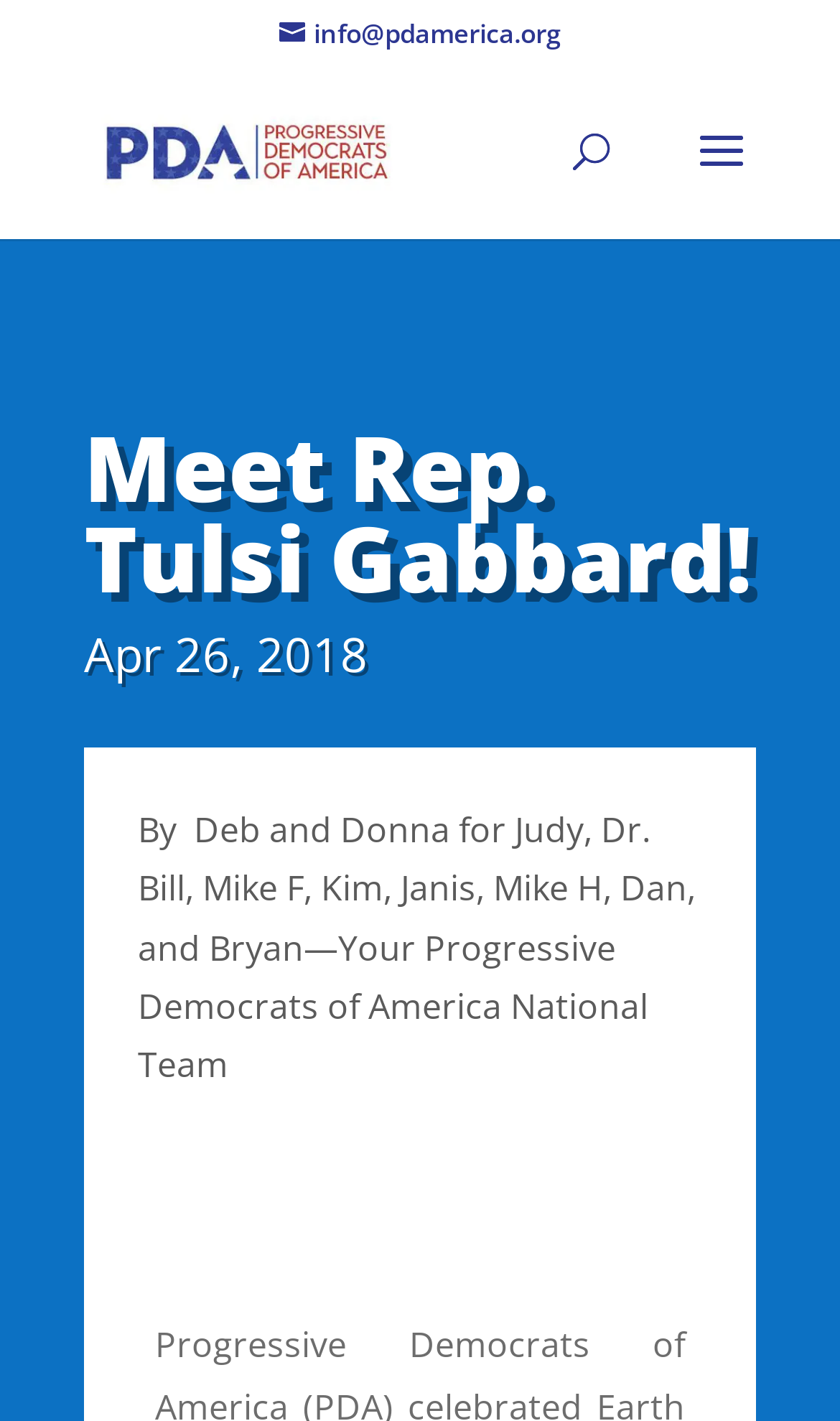Describe the webpage meticulously, covering all significant aspects.

The webpage is about Rep. Tulsi Gabbard, with a prominent heading "Meet Rep. Tulsi Gabbard!" located near the top of the page. Below this heading, there is a subheading "Apr 26, 2018" followed by a paragraph of text "By Deb and Donna for Judy, Dr. Bill, Mike F, Kim, Janis, Mike H, Dan, and Bryan—Your Progressive Democrats of America National Team". 

At the top-right corner of the page, there is a search box with a label "Search for:" and an empty input field. To the left of the search box, there is a link "info@pdamerica.org" and a logo image of "Progressive Democrats of America" with a corresponding link. 

Further down the page, there is another heading "Pitch In! Help PDA Welcome Tulsi Gabbard To Denver, CO" with a link to the same title. This heading is located near the bottom of the page.